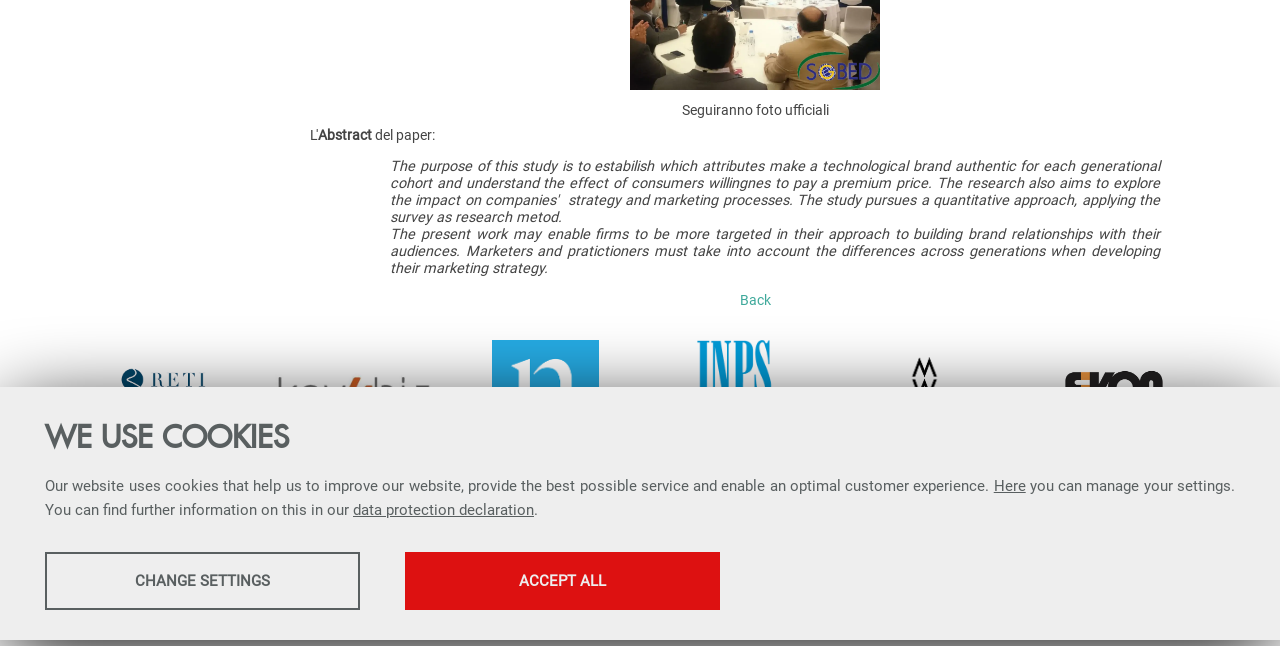Determine the bounding box for the described UI element: "Comunicati Stampa".

[0.363, 0.736, 0.45, 0.76]